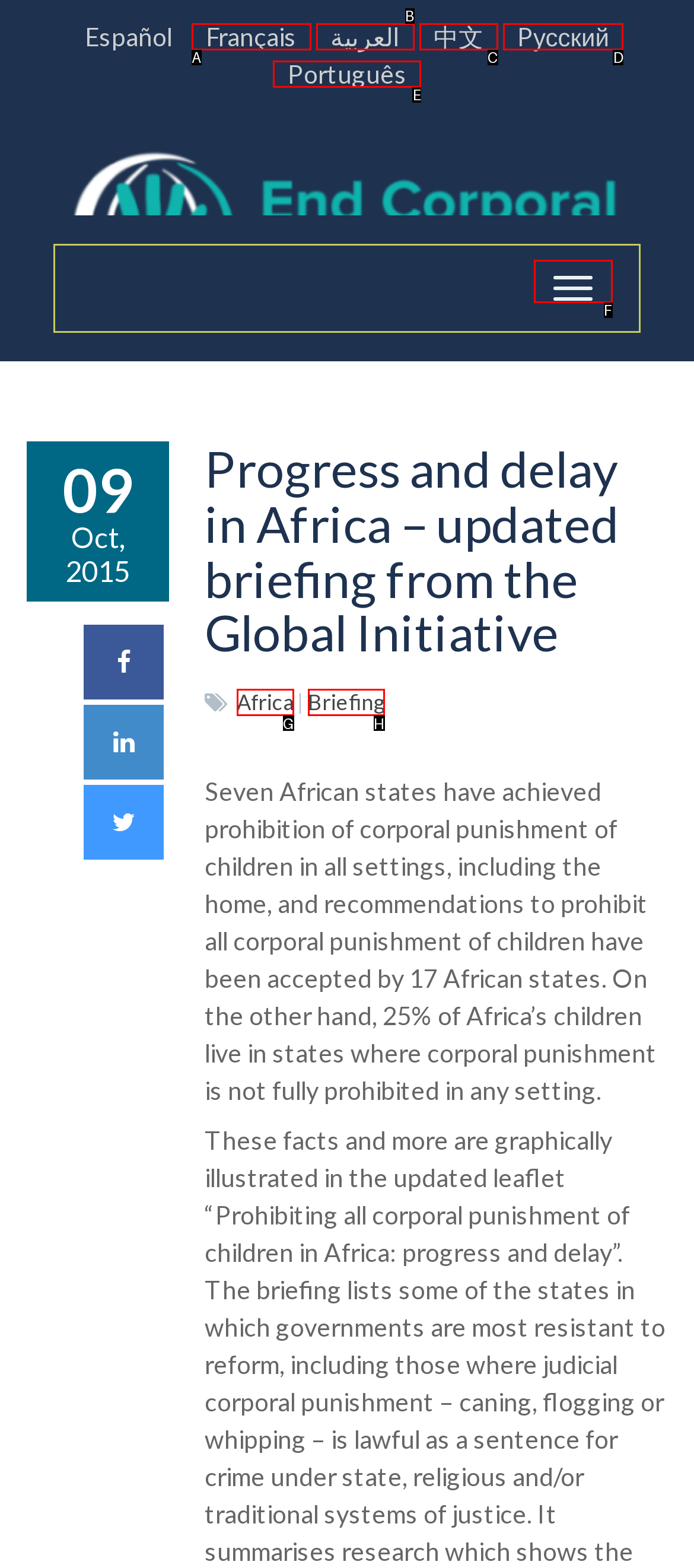From the provided options, pick the HTML element that matches the description: parent_node: SENIORS →. Respond with the letter corresponding to your choice.

None